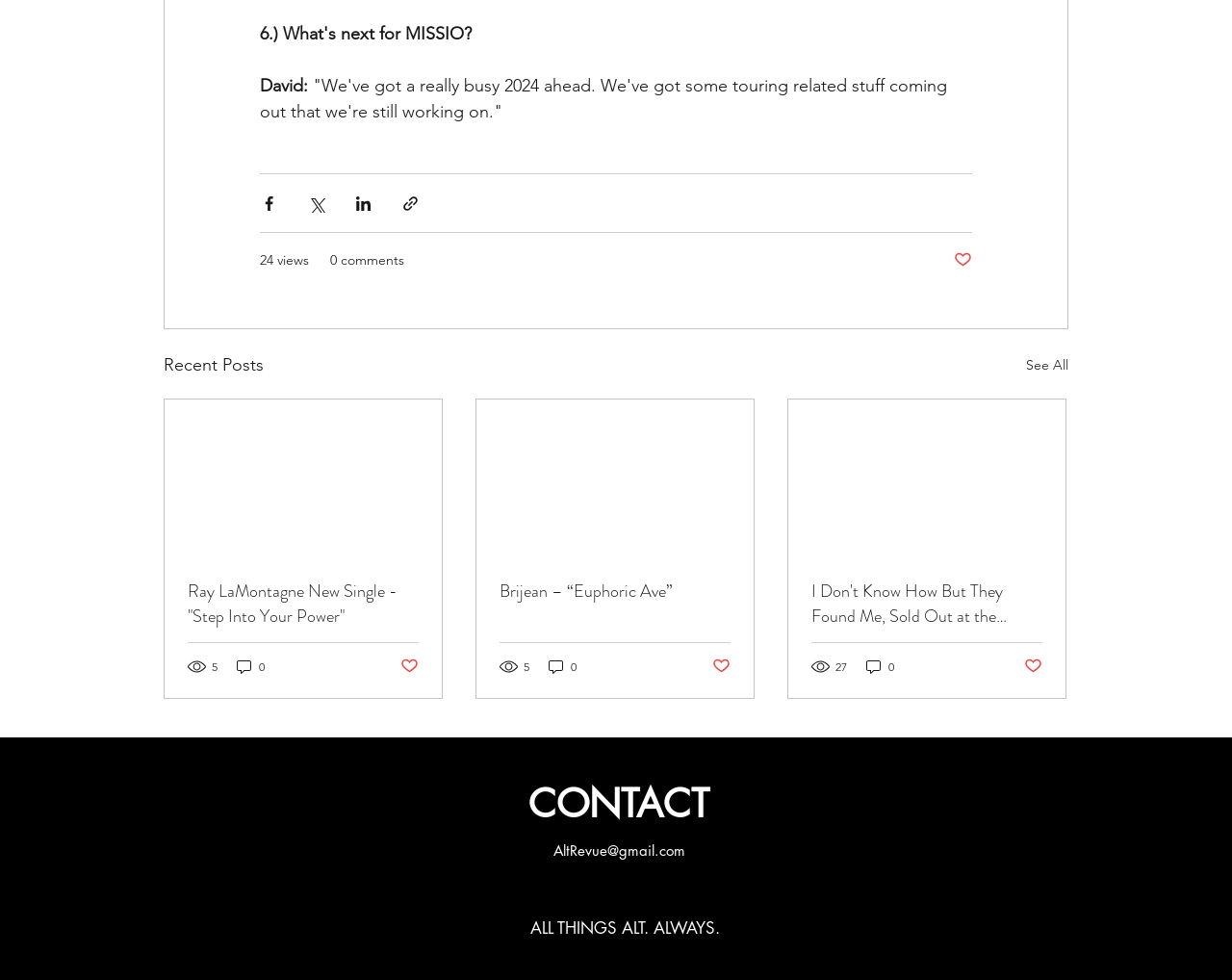What is the text of the last heading element?
From the image, respond using a single word or phrase.

ALL THINGS ALT. ALWAYS.